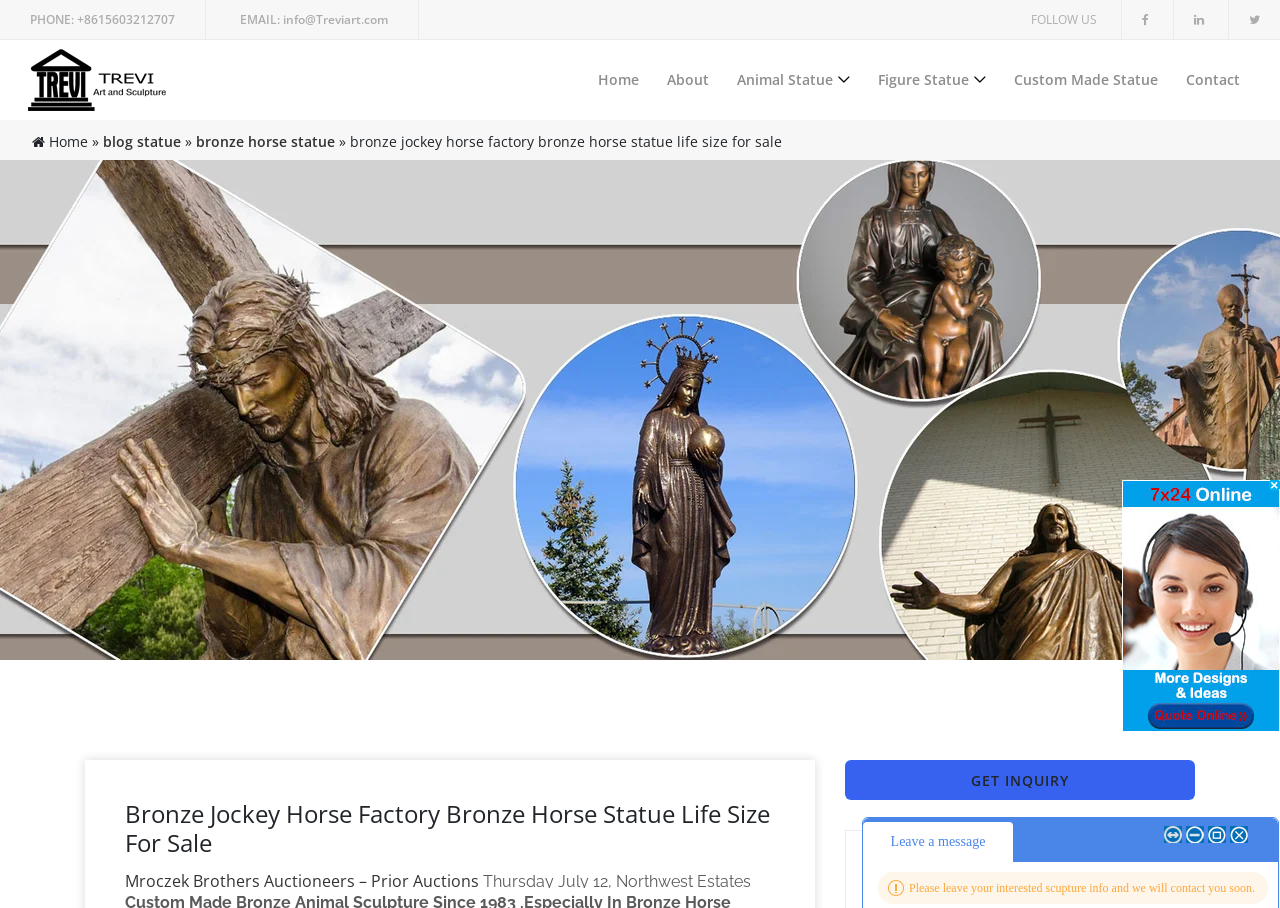What is the text of the first link in the navigation?
Refer to the screenshot and respond with a concise word or phrase.

Home »